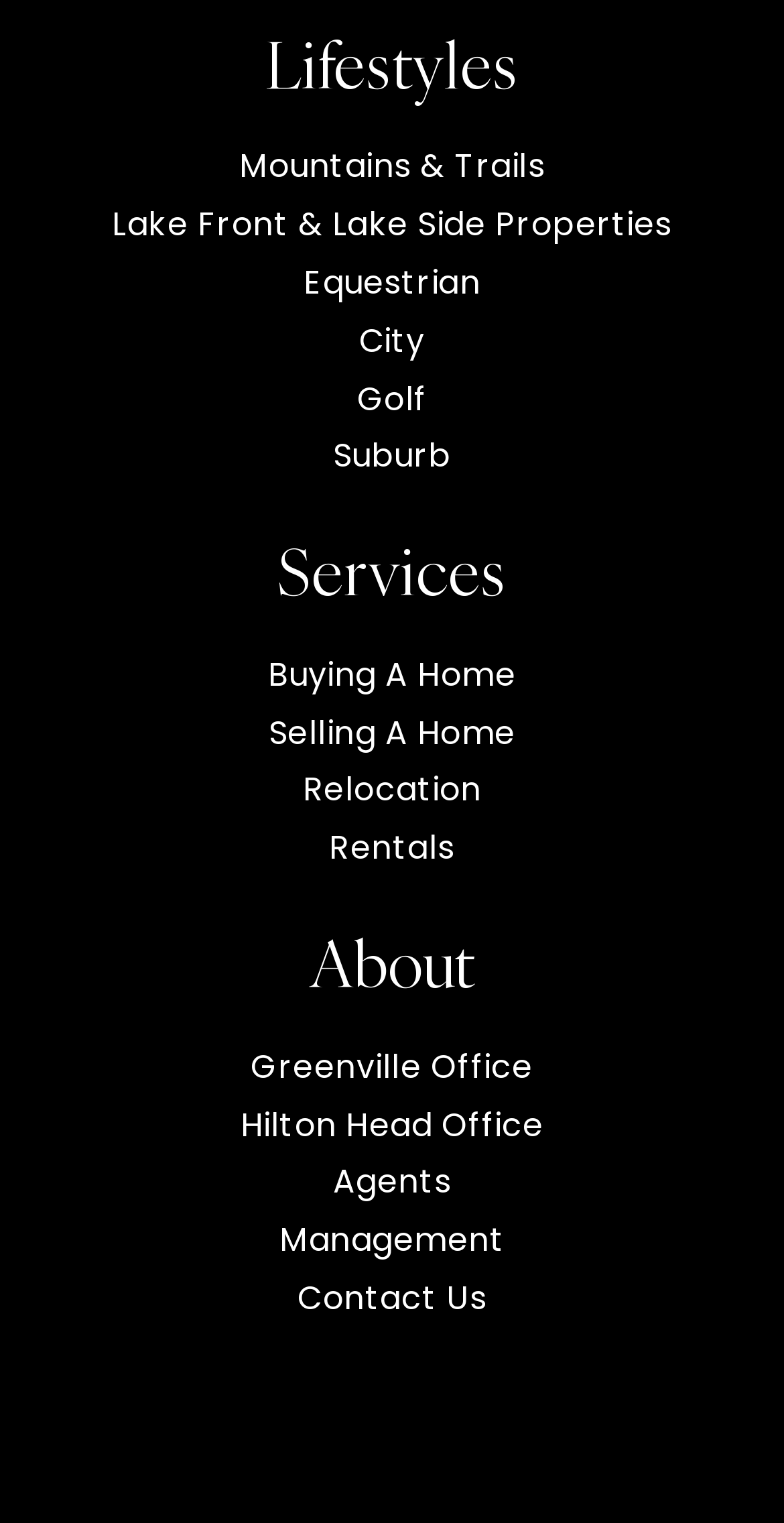Please determine the bounding box coordinates of the area that needs to be clicked to complete this task: 'View Rentals'. The coordinates must be four float numbers between 0 and 1, formatted as [left, top, right, bottom].

[0.42, 0.542, 0.58, 0.572]